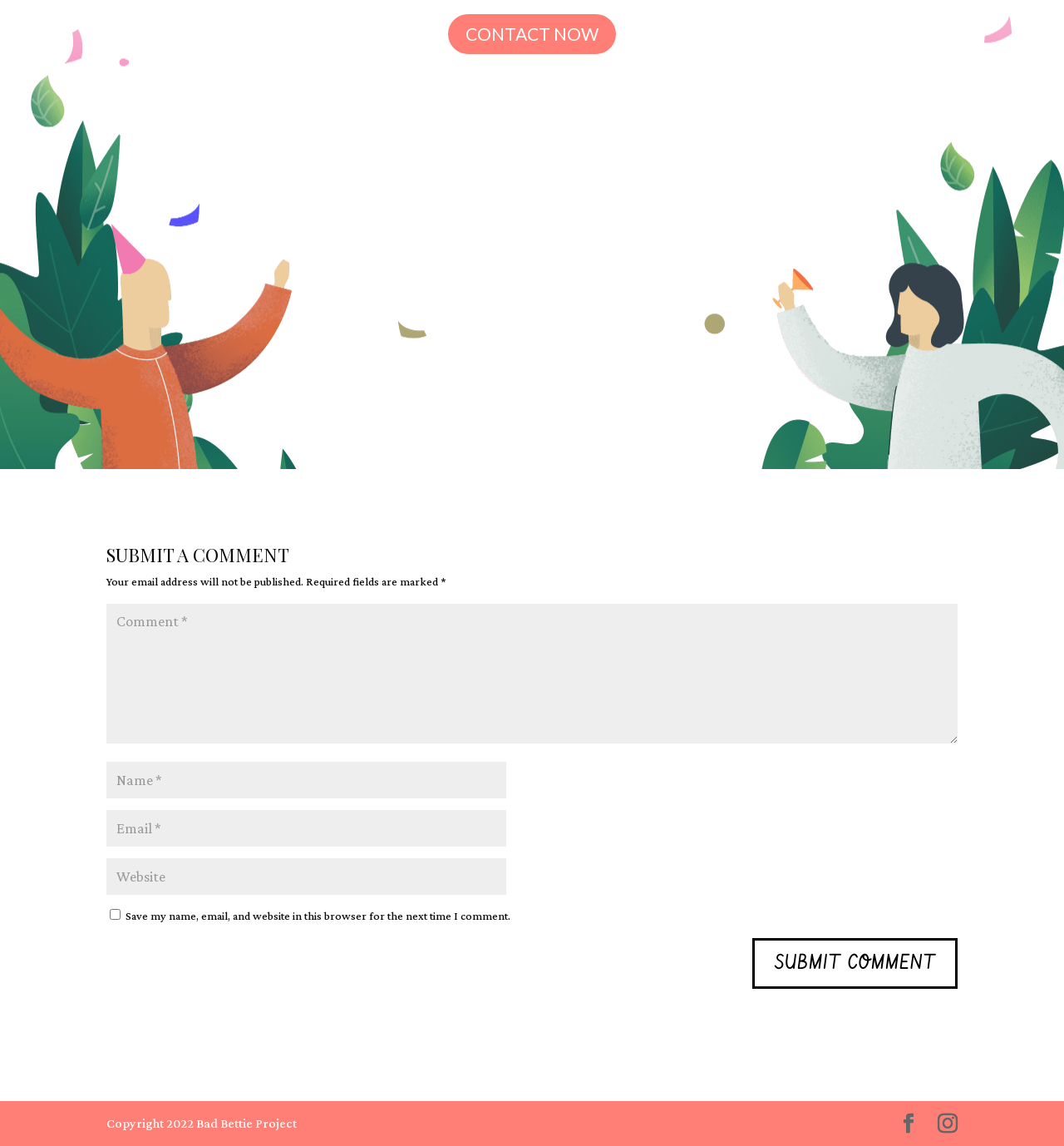What is the copyright year of the Bad Bettie Project?
Based on the image, answer the question with a single word or brief phrase.

2022